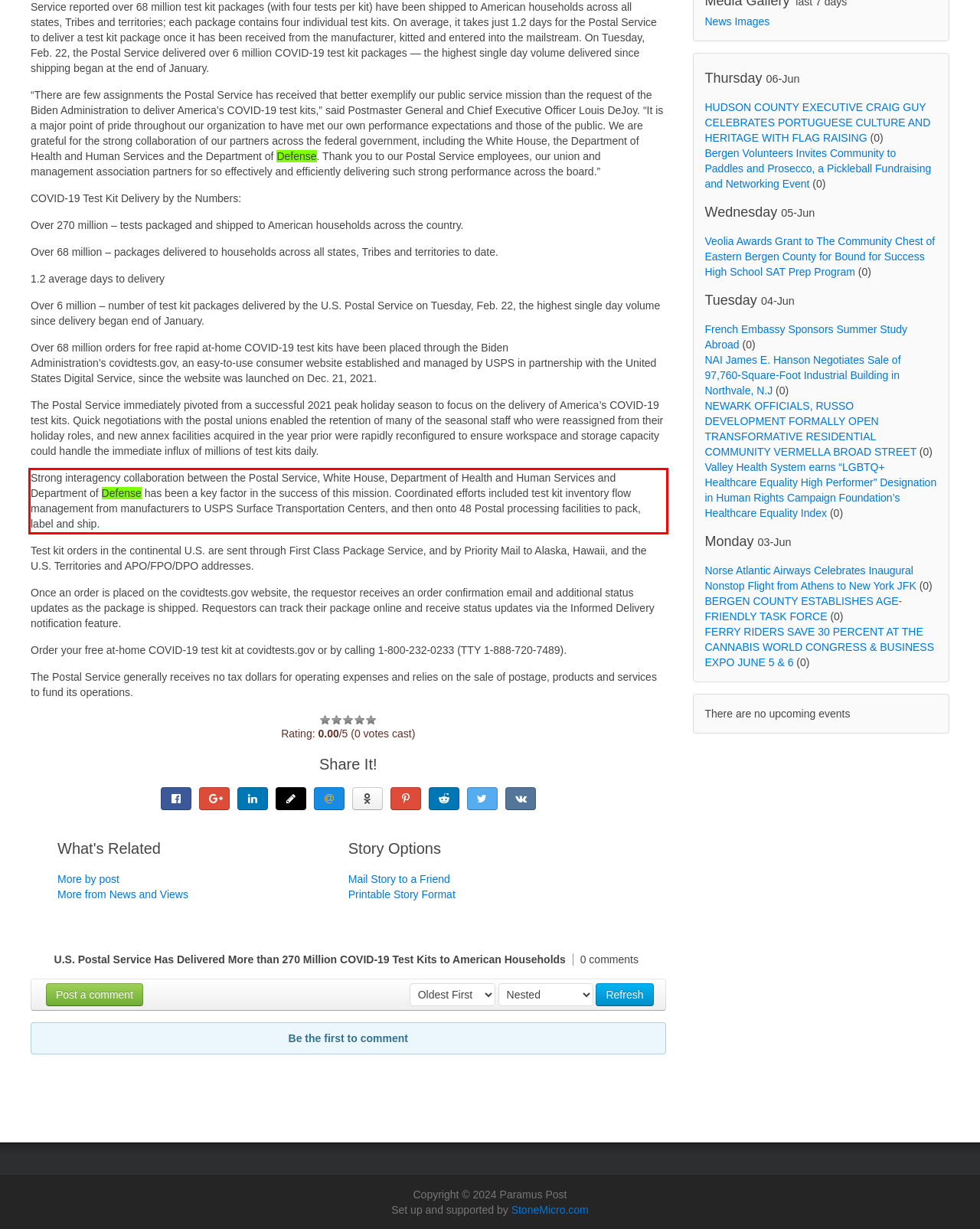Please extract the text content from the UI element enclosed by the red rectangle in the screenshot.

Strong interagency collaboration between the Postal Service, White House, Department of Health and Human Services and Department of Defense has been a key factor in the success of this mission. Coordinated efforts included test kit inventory flow management from manufacturers to USPS Surface Transportation Centers, and then onto 48 Postal processing facilities to pack, label and ship.